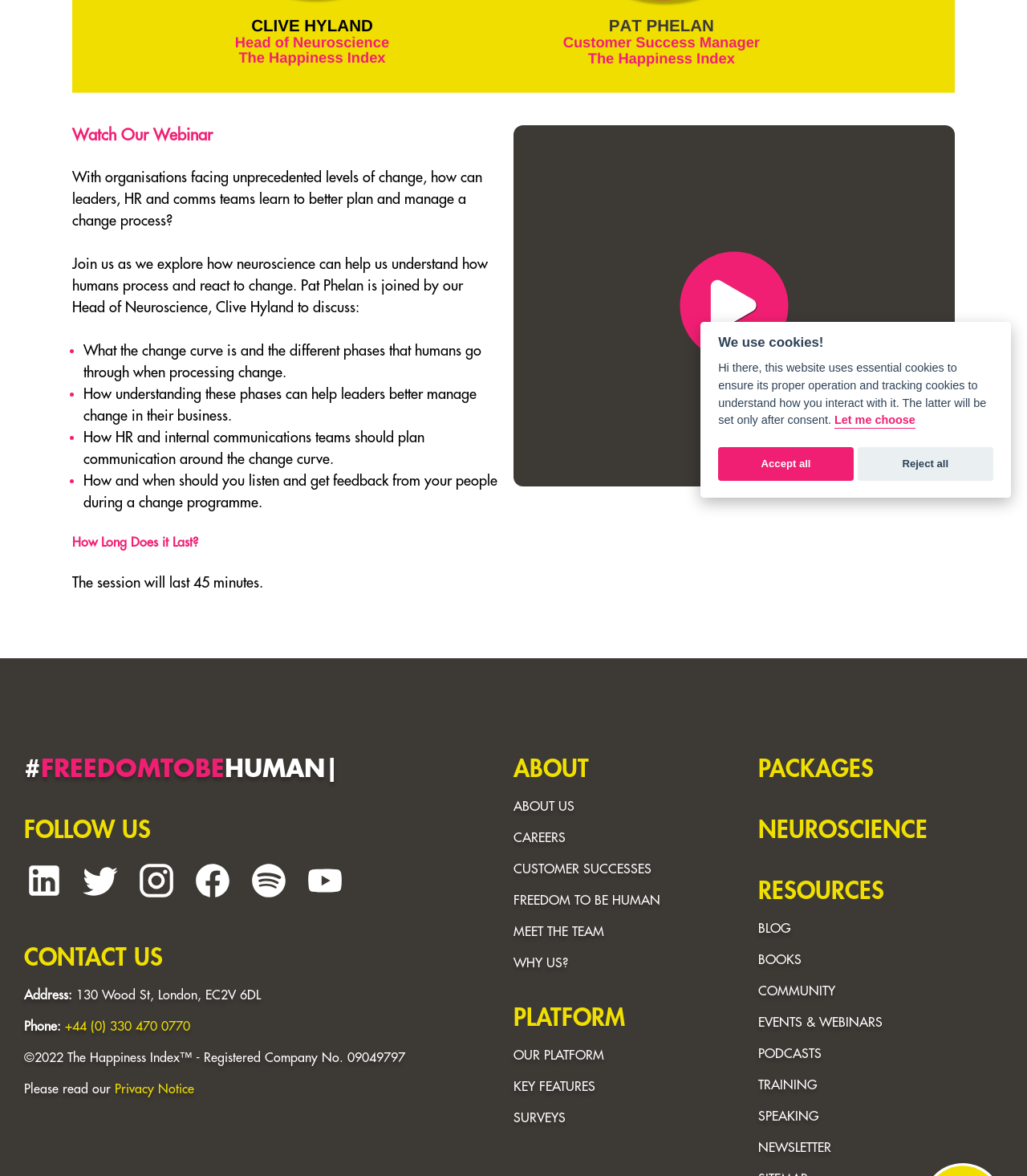Provide the bounding box coordinates in the format (top-left x, top-left y, bottom-right x, bottom-right y). All values are floating point numbers between 0 and 1. Determine the bounding box coordinate of the UI element described as: ABOUT

[0.5, 0.644, 0.573, 0.664]